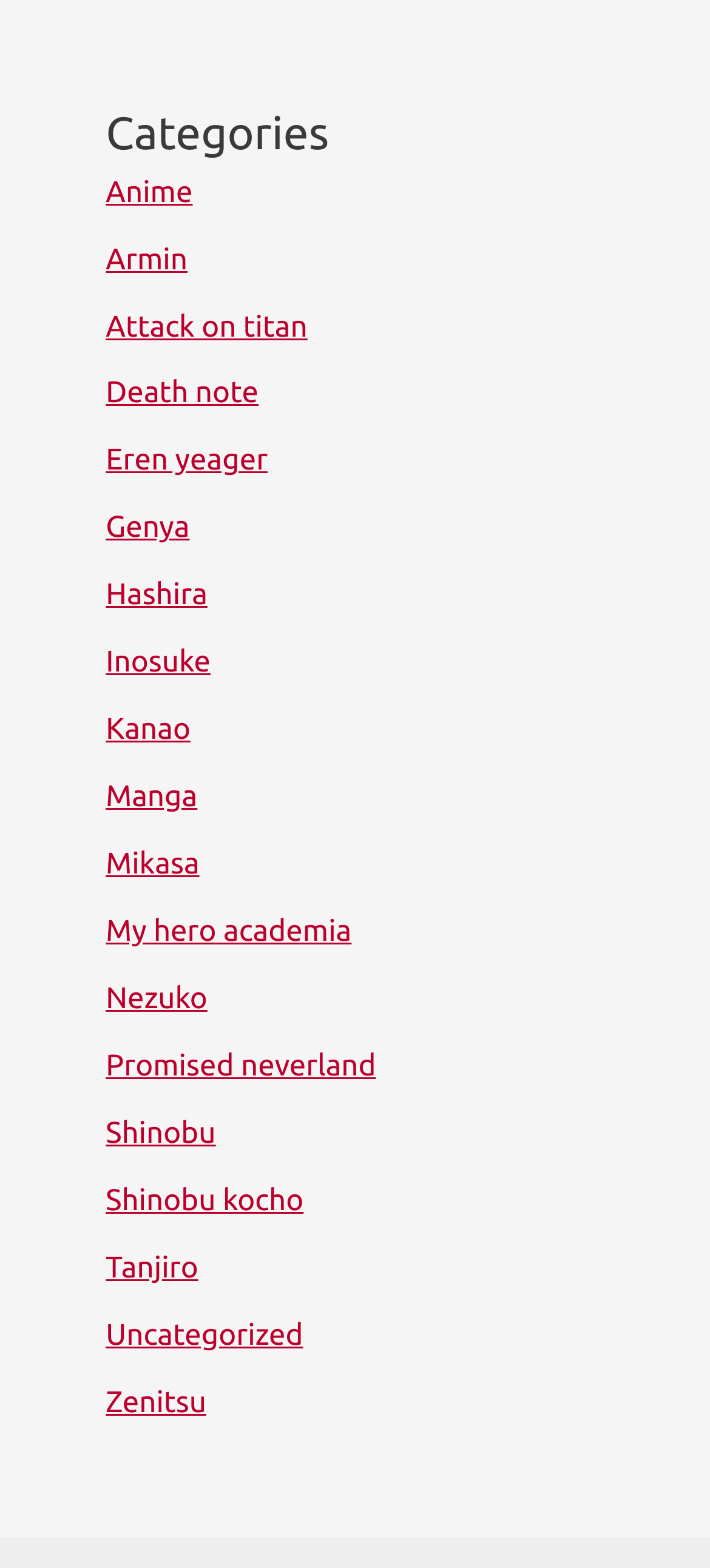Pinpoint the bounding box coordinates of the element that must be clicked to accomplish the following instruction: "Click on the Anime category". The coordinates should be in the format of four float numbers between 0 and 1, i.e., [left, top, right, bottom].

[0.149, 0.112, 0.271, 0.133]